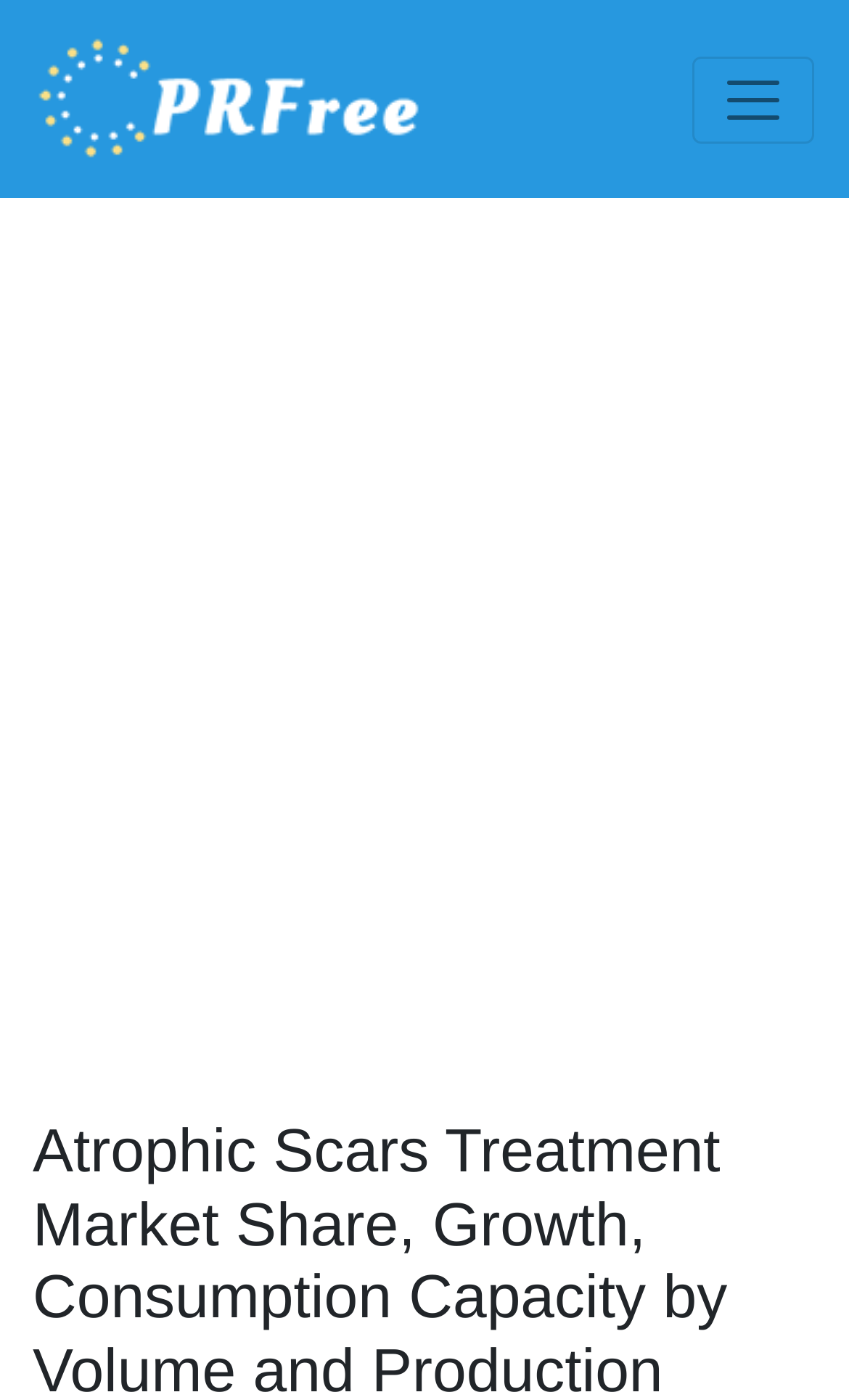Using the description: "aria-label="Toggle navigation"", determine the UI element's bounding box coordinates. Ensure the coordinates are in the format of four float numbers between 0 and 1, i.e., [left, top, right, bottom].

[0.815, 0.04, 0.959, 0.102]